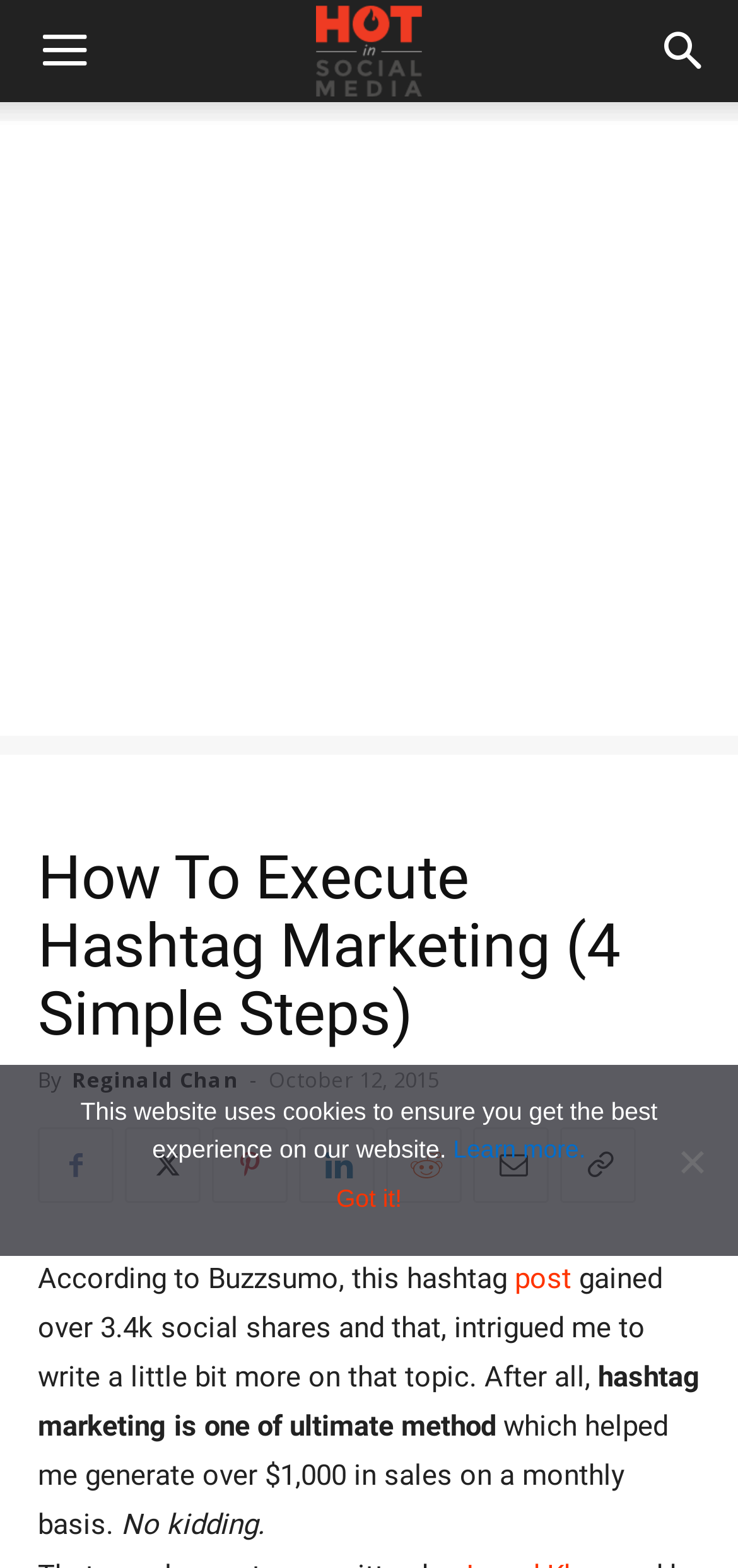For the element described, predict the bounding box coordinates as (top-left x, top-left y, bottom-right x, bottom-right y). All values should be between 0 and 1. Element description: Copy URL

[0.759, 0.719, 0.862, 0.767]